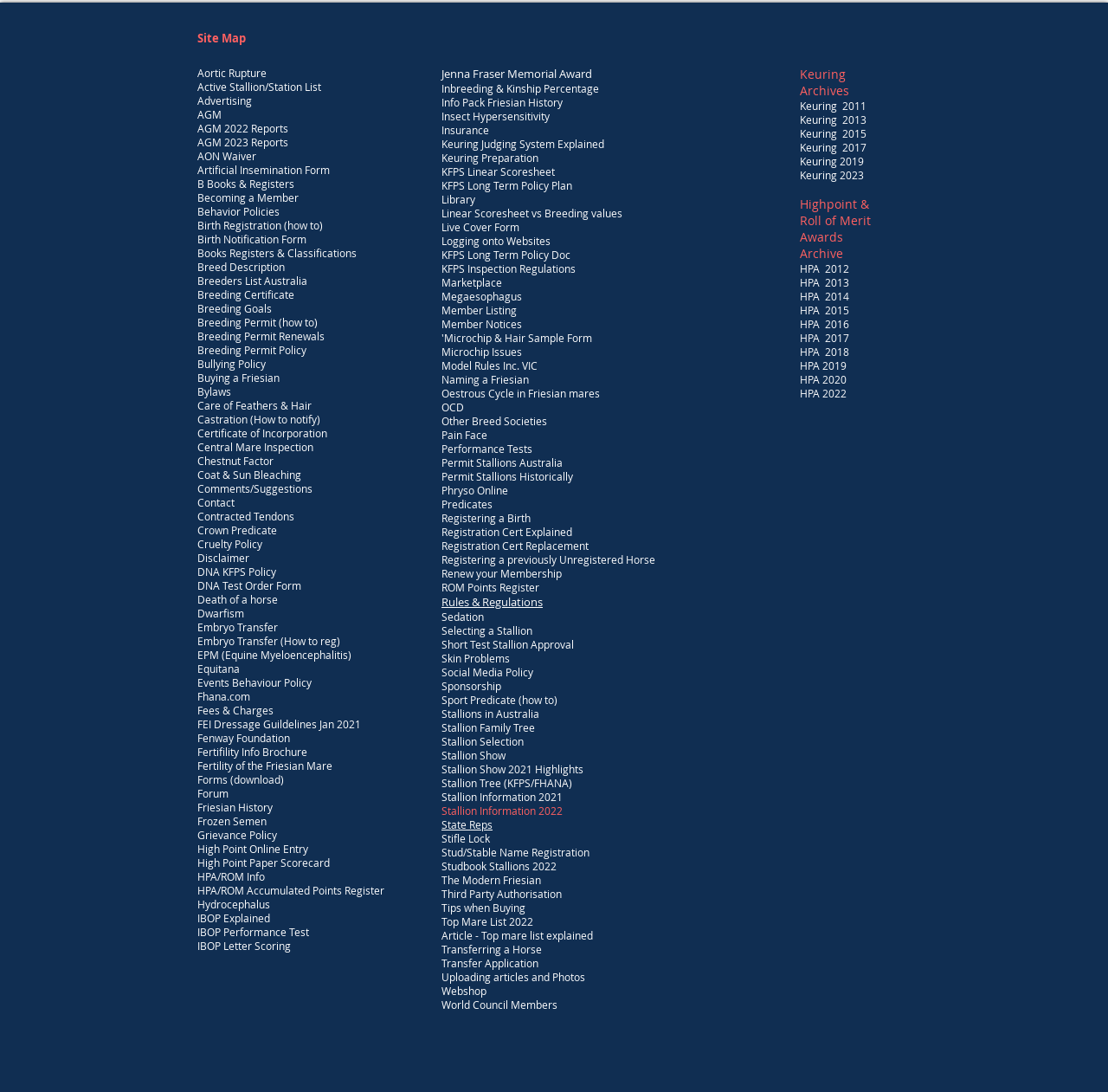What is the topic of the webpage?
Refer to the image and give a detailed answer to the question.

Based on the links and content on the webpage, it appears that the topic of the webpage is related to Friesian horses, their breeding, and care.